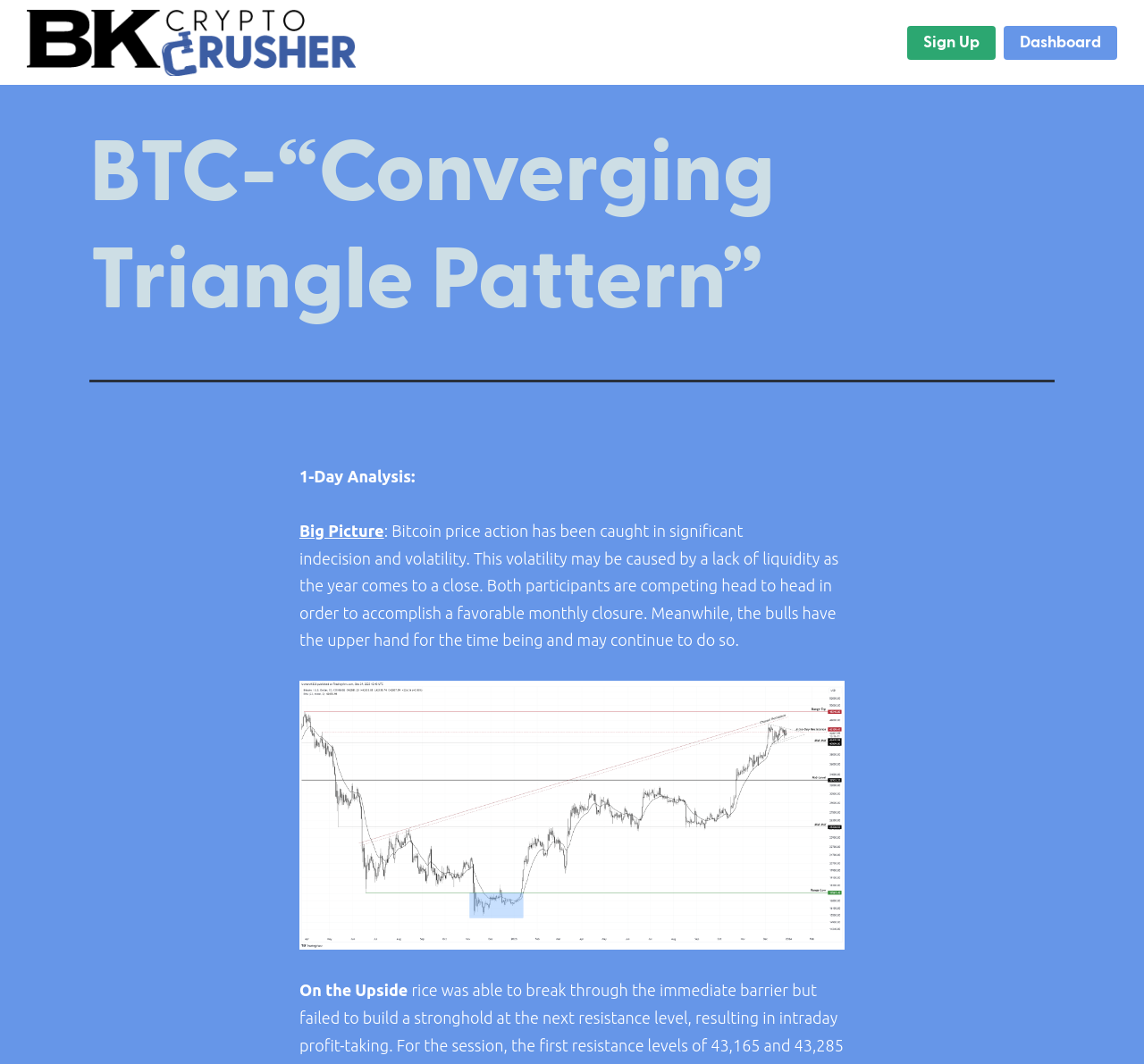Answer the following query concisely with a single word or phrase:
What is the possible cause of the volatility?

lack of liquidity